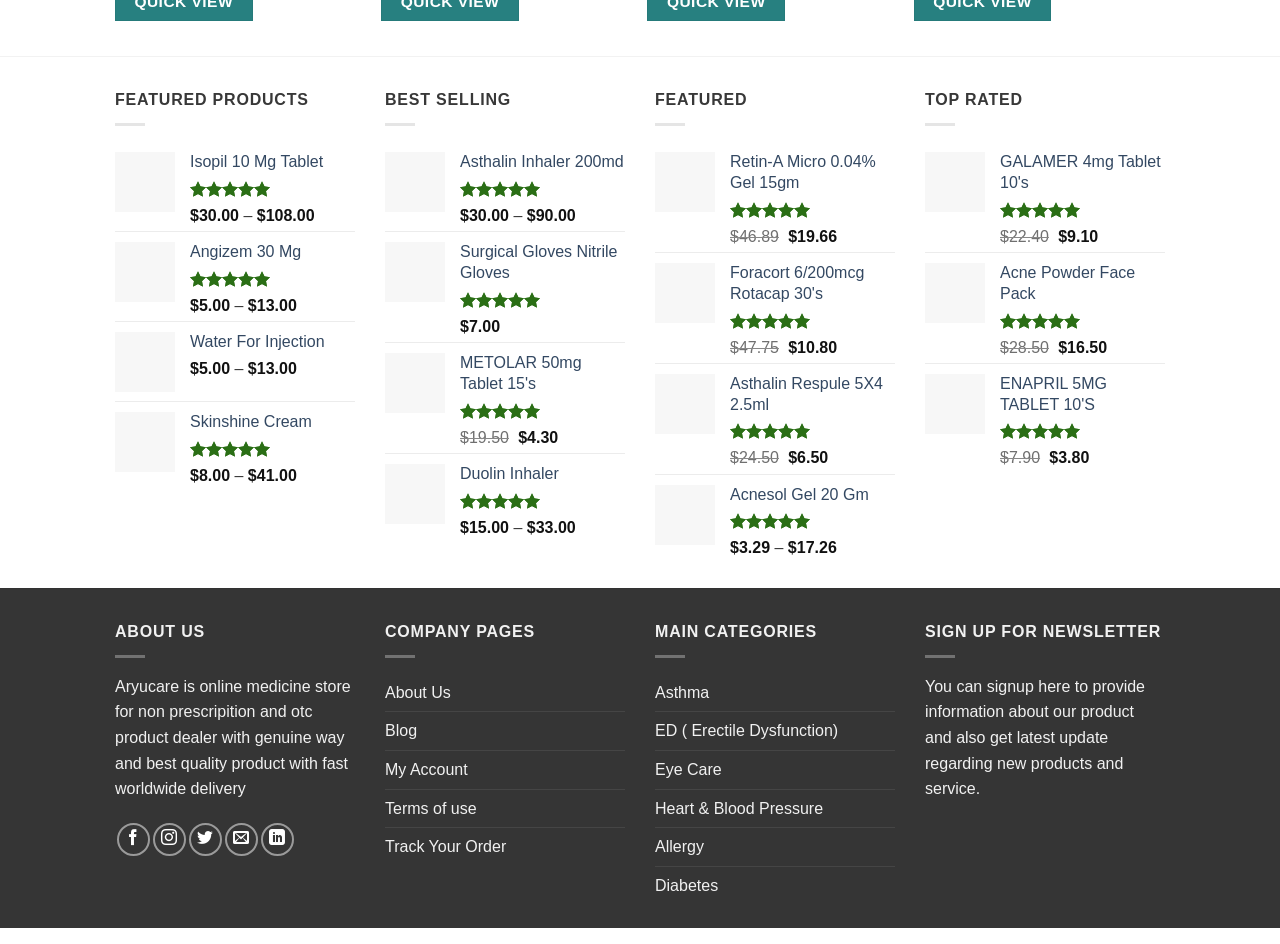Provide the bounding box coordinates for the area that should be clicked to complete the instruction: "Click on the 'Isopil 10 Mg Tablet' link".

[0.148, 0.161, 0.277, 0.183]